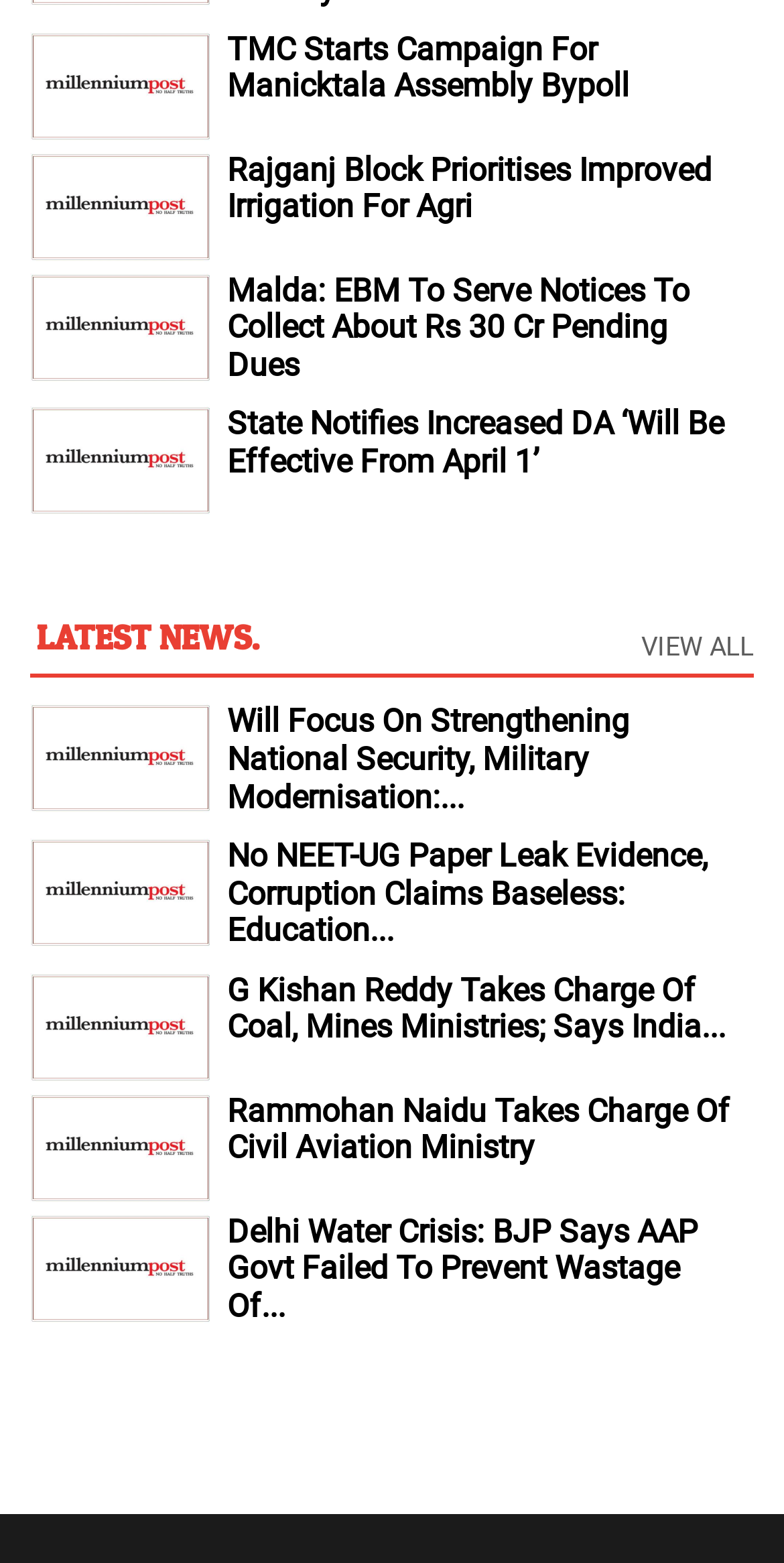Based on the description "Latest News.", find the bounding box of the specified UI element.

[0.038, 0.398, 0.338, 0.421]